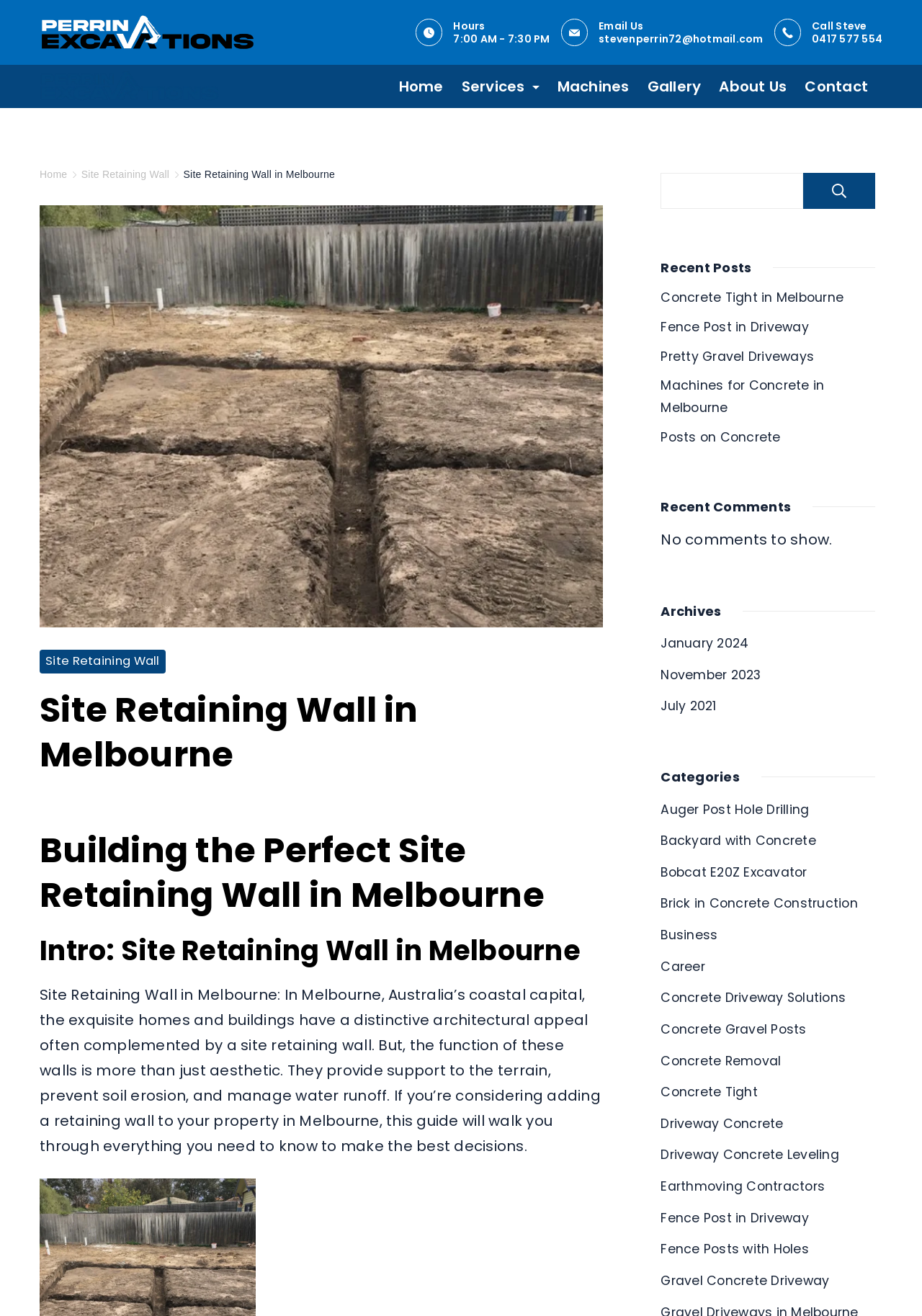Determine the bounding box coordinates of the target area to click to execute the following instruction: "Click the 'Home' link."

[0.432, 0.053, 0.491, 0.078]